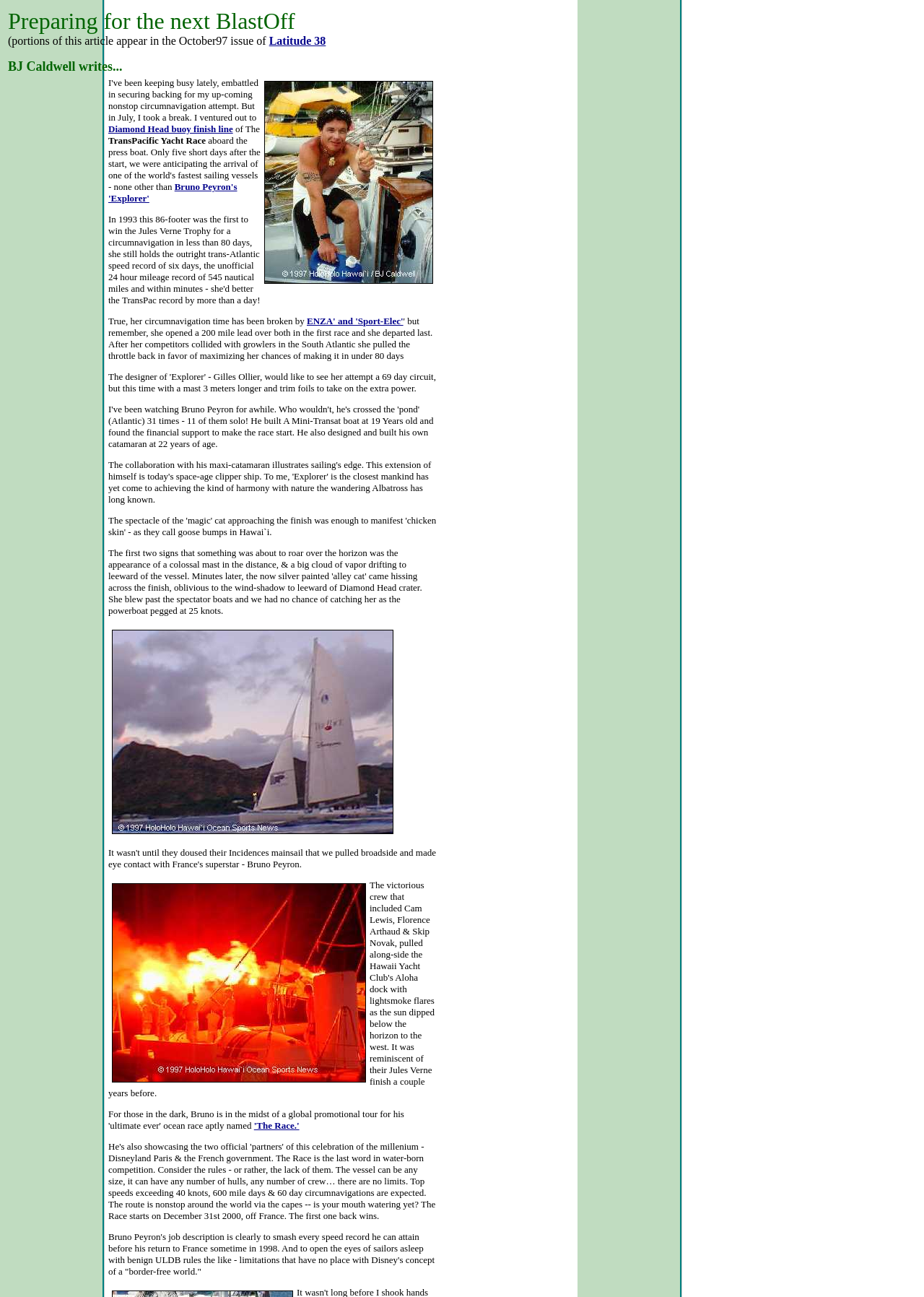Please respond to the question using a single word or phrase:
How many images are there in the article?

3